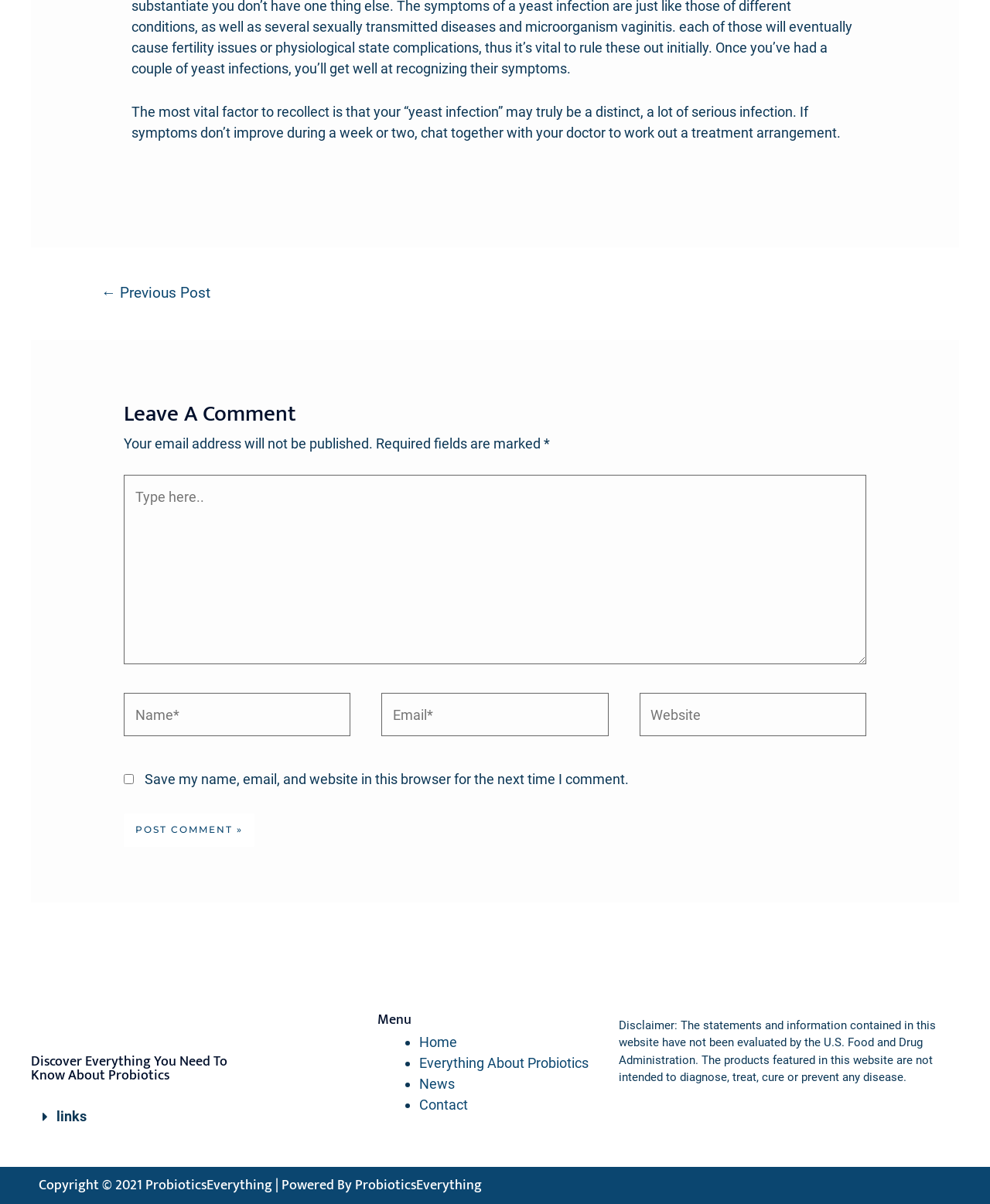Please pinpoint the bounding box coordinates for the region I should click to adhere to this instruction: "Leave a comment".

[0.125, 0.329, 0.875, 0.36]